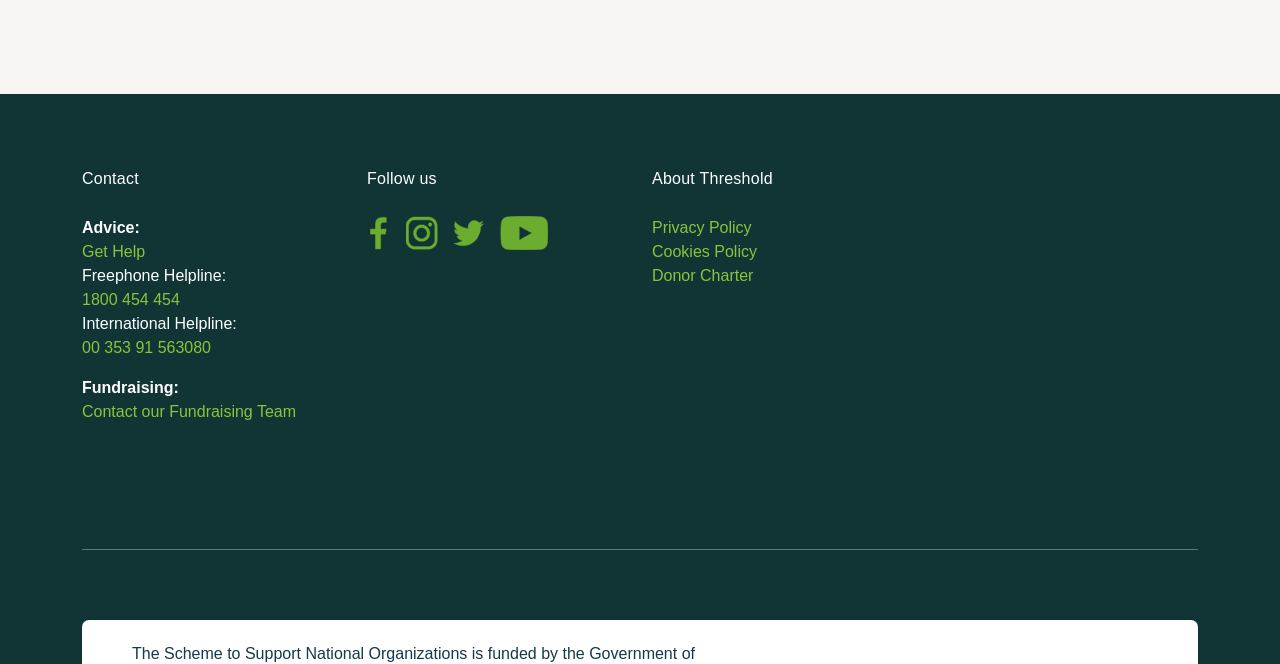Identify the bounding box coordinates of the clickable region necessary to fulfill the following instruction: "View the privacy policy". The bounding box coordinates should be four float numbers between 0 and 1, i.e., [left, top, right, bottom].

[0.509, 0.33, 0.587, 0.356]